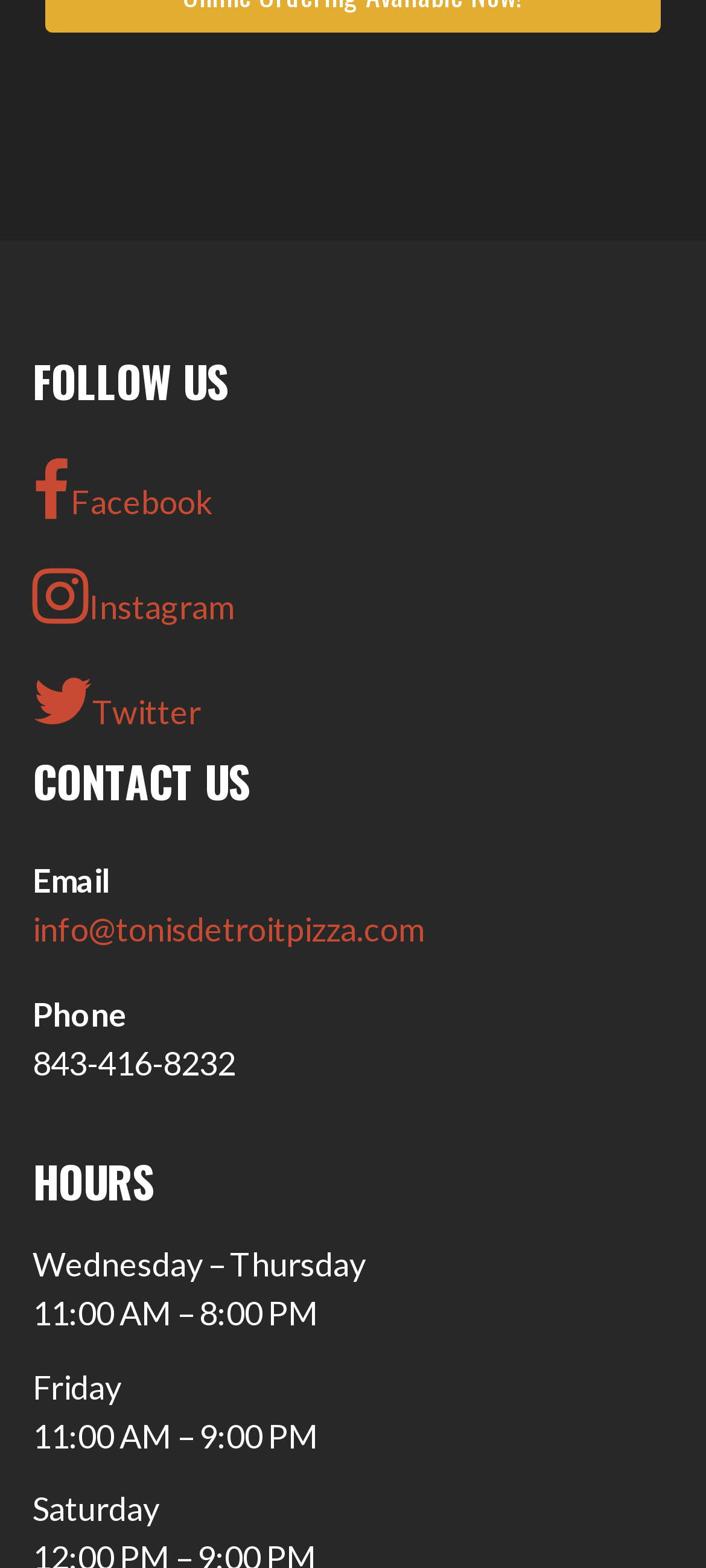Please determine the bounding box coordinates for the UI element described here. Use the format (top-left x, top-left y, bottom-right x, bottom-right y) with values bounded between 0 and 1: Online Ordering Available Now!

[0.065, 0.004, 0.935, 0.053]